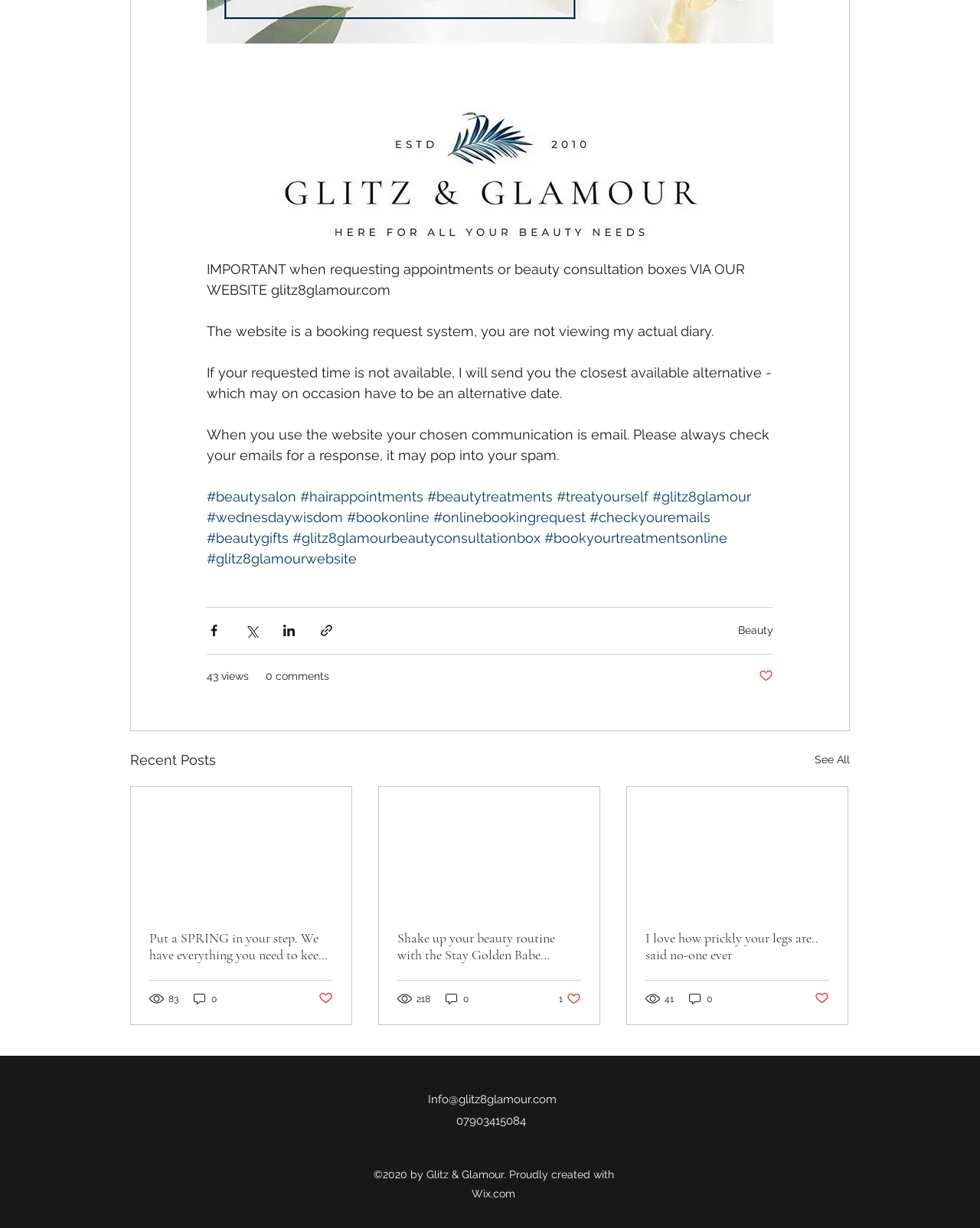Locate the bounding box coordinates of the element you need to click to accomplish the task described by this instruction: "Contact via email".

[0.436, 0.889, 0.568, 0.901]